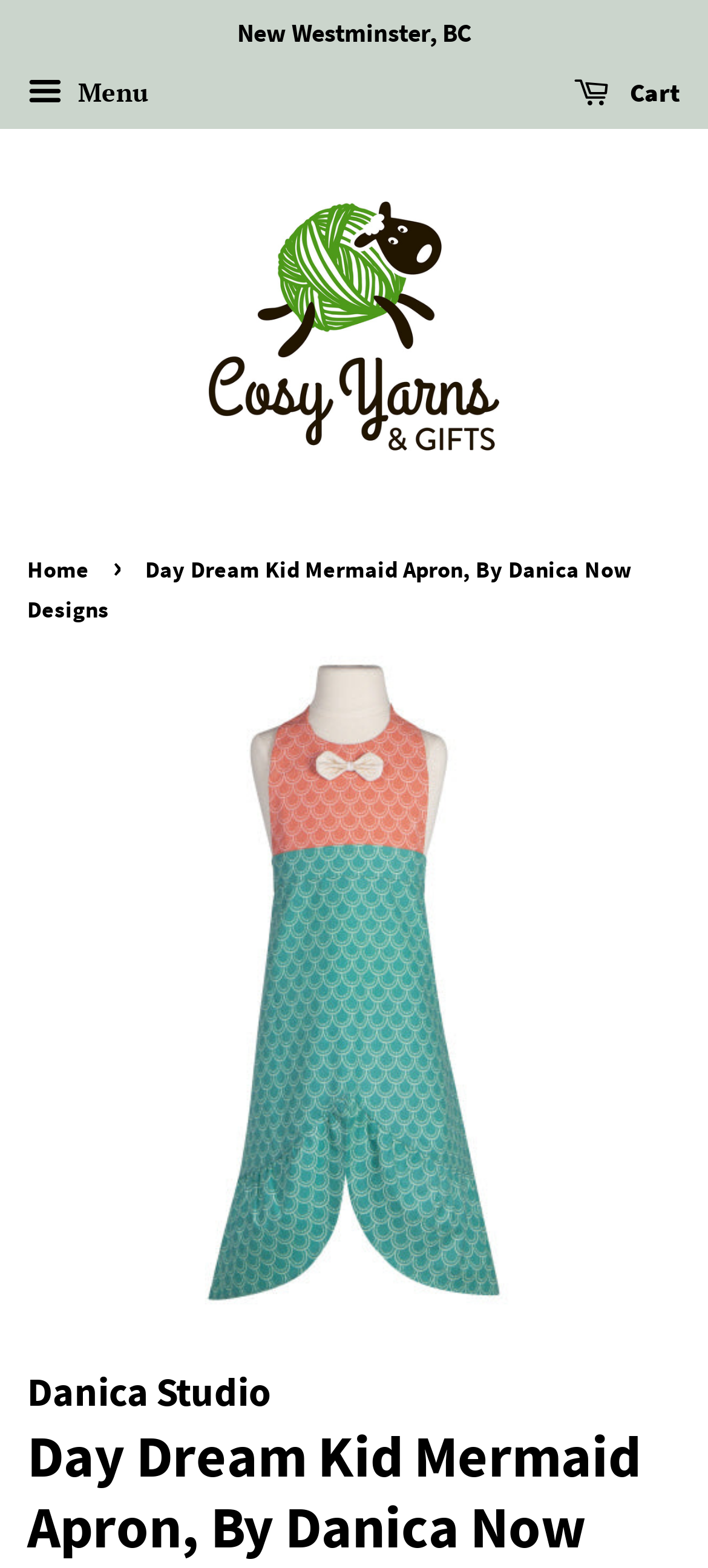Find the bounding box coordinates for the UI element that matches this description: "Menu".

[0.038, 0.041, 0.21, 0.08]